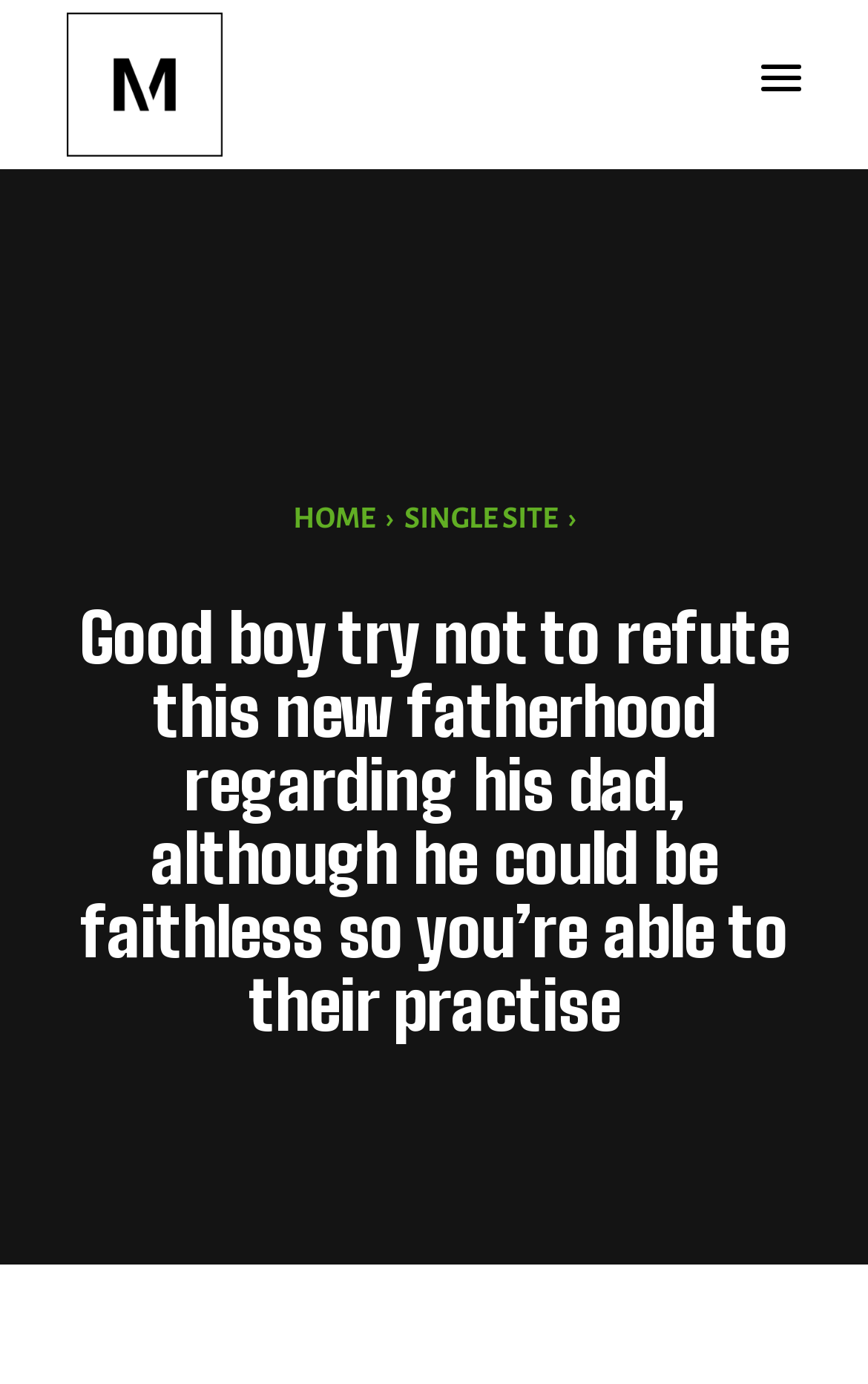Is the website focused on a specific topic?
Could you please answer the question thoroughly and with as much detail as possible?

The website appears to be focused on a specific topic, which is related to fatherhood, as indicated by the main heading and the meta description. The content of the webpage suggests that it is a blog or an article about a personal experience or story.